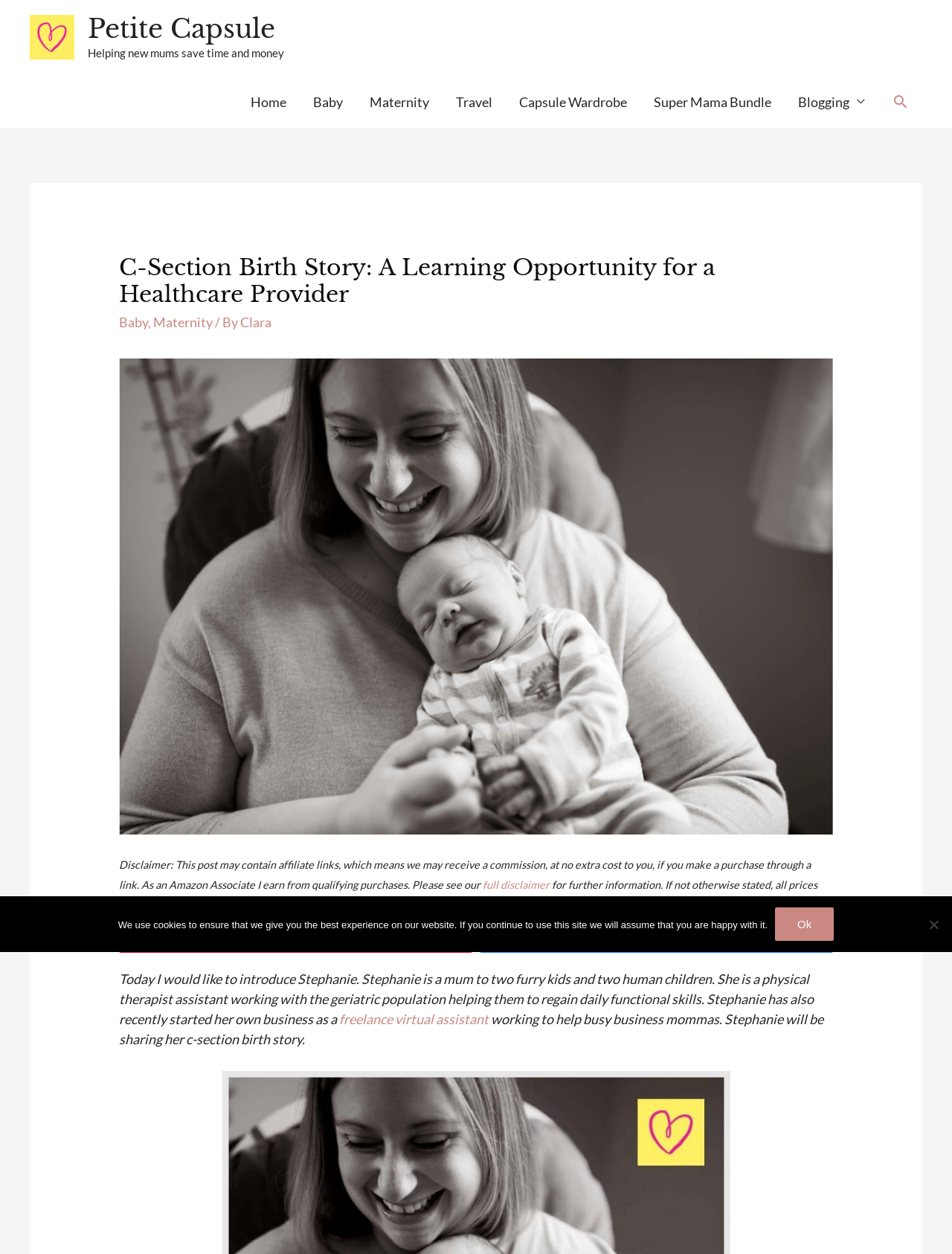Find the bounding box coordinates for the HTML element specified by: "Capsule Wardrobe".

[0.531, 0.06, 0.673, 0.102]